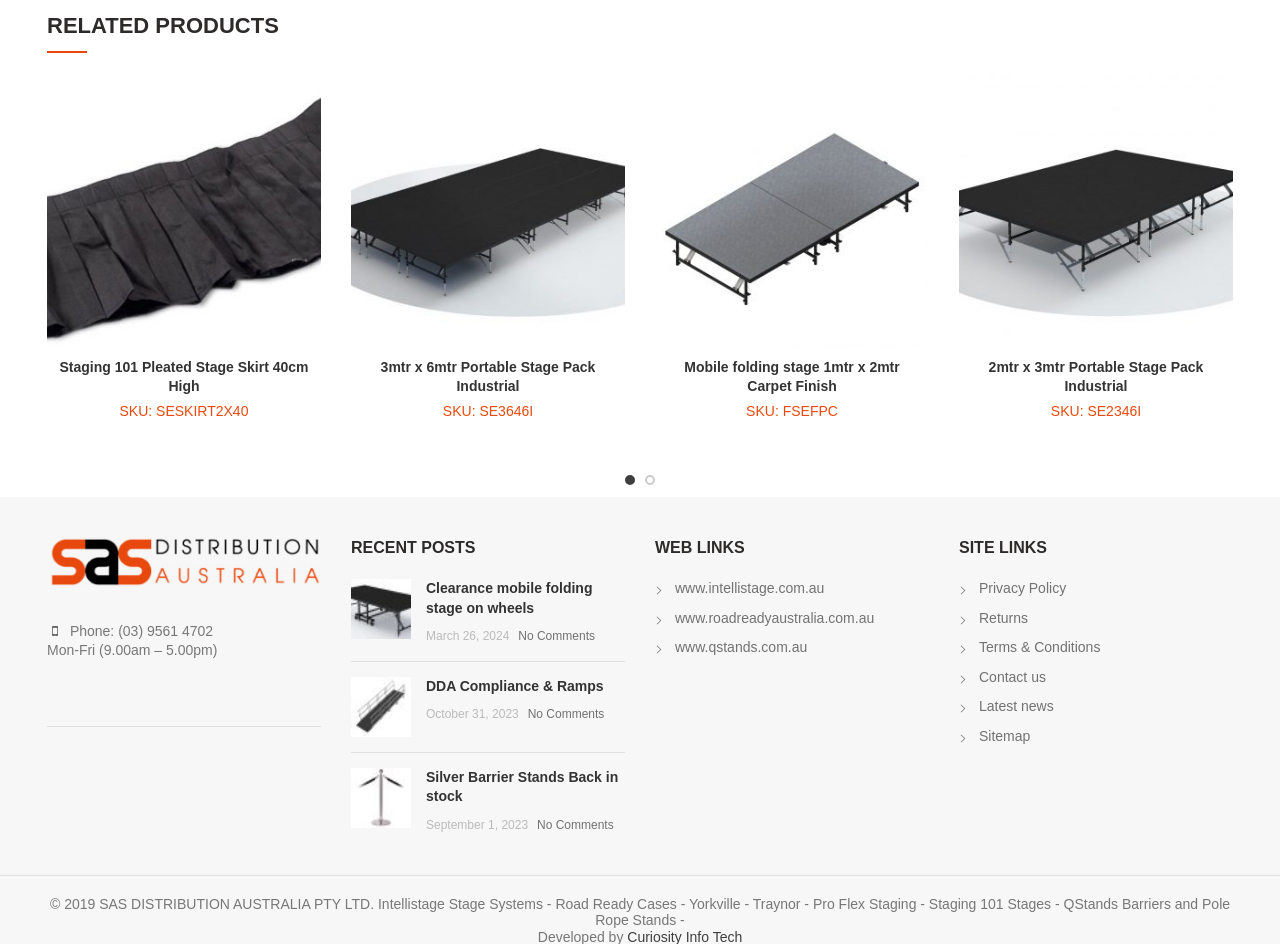Identify the bounding box coordinates necessary to click and complete the given instruction: "Read Clearance mobile folding stage on wheels".

[0.333, 0.614, 0.463, 0.652]